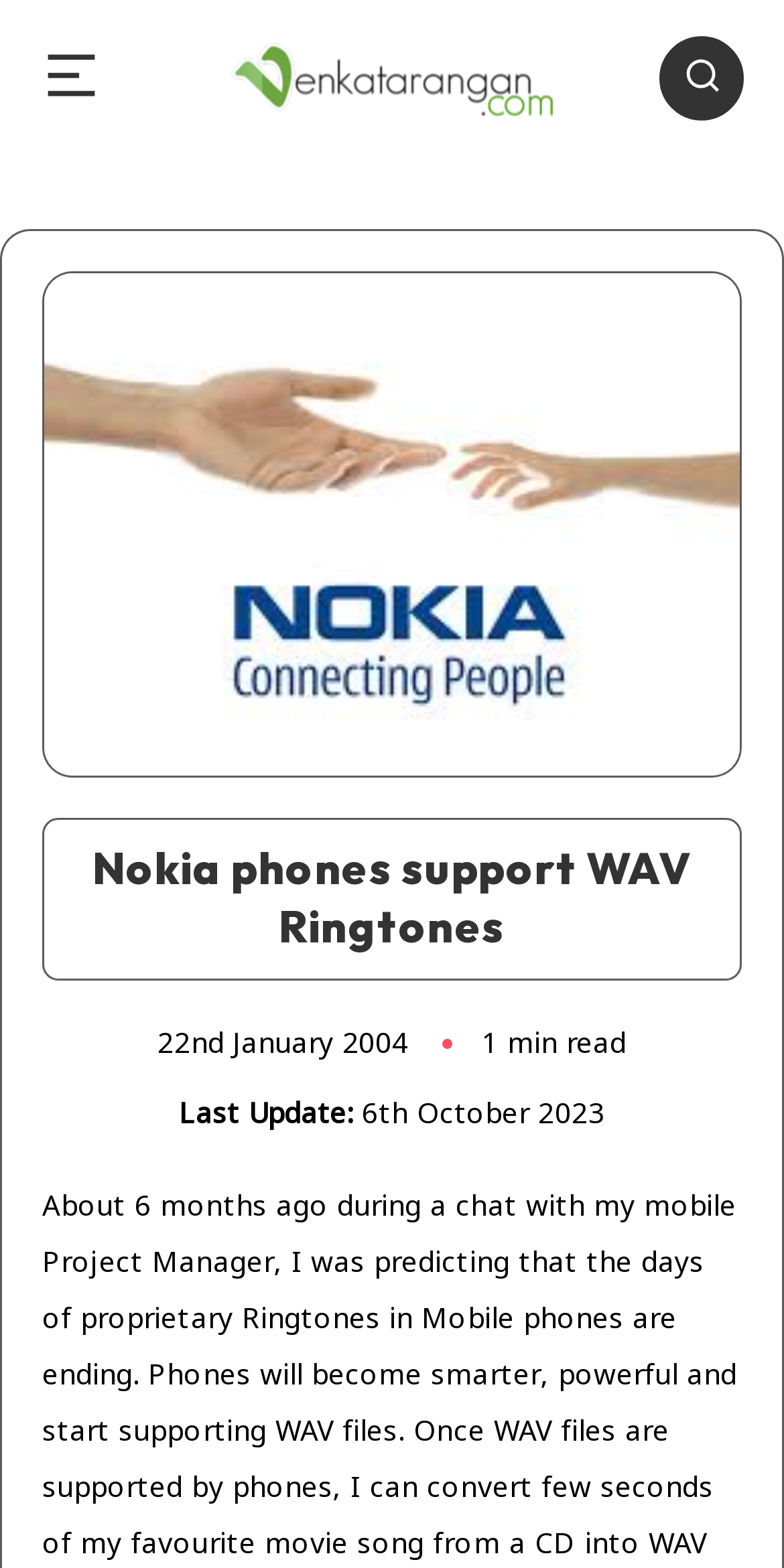What is the date of the blog post?
Answer the question with a single word or phrase, referring to the image.

22nd January 2004